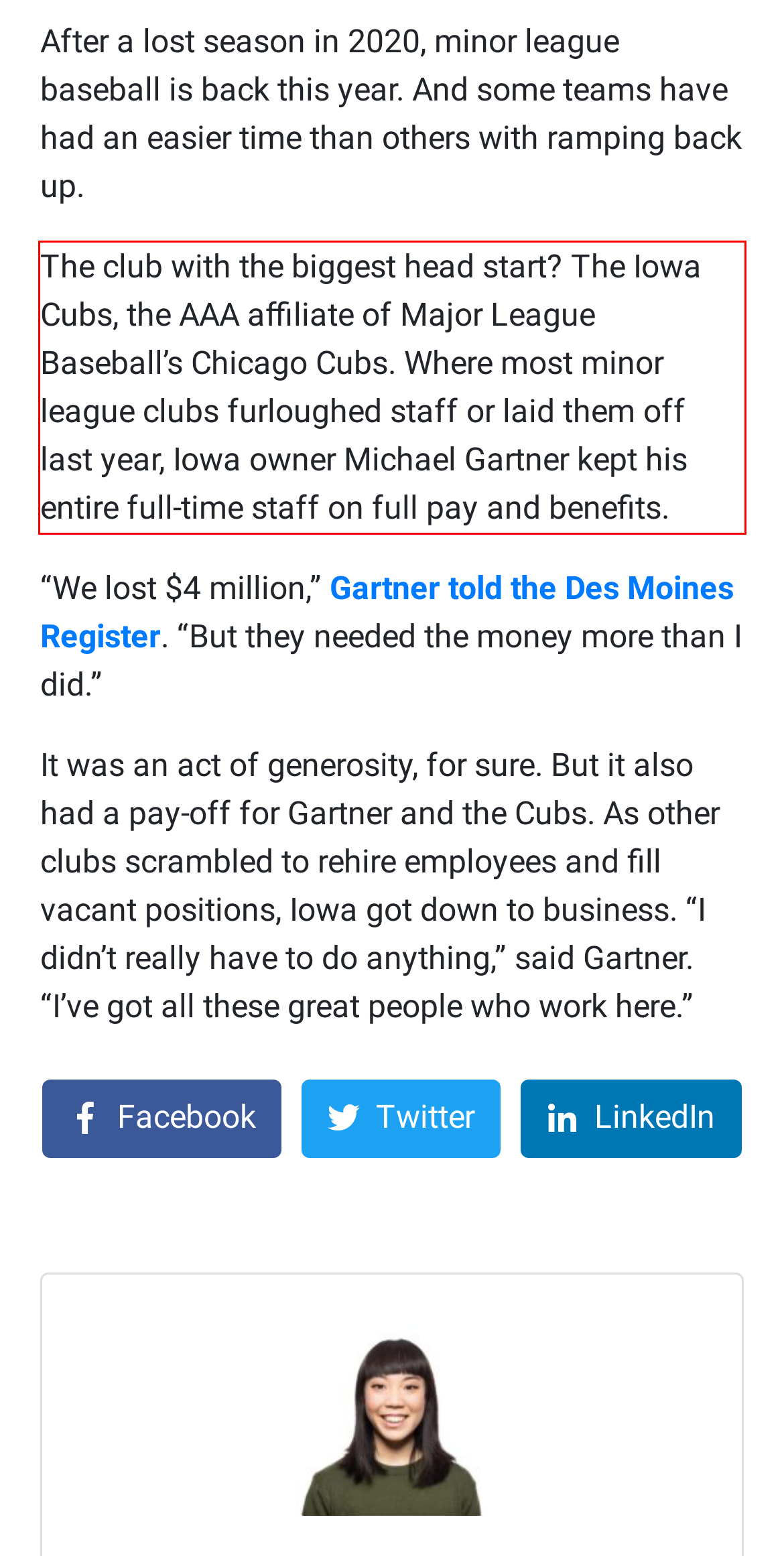Please identify and extract the text from the UI element that is surrounded by a red bounding box in the provided webpage screenshot.

The club with the biggest head start? The Iowa Cubs, the AAA affiliate of Major League Baseball’s Chicago Cubs. Where most minor league clubs furloughed staff or laid them off last year, Iowa owner Michael Gartner kept his entire full-time staff on full pay and benefits.